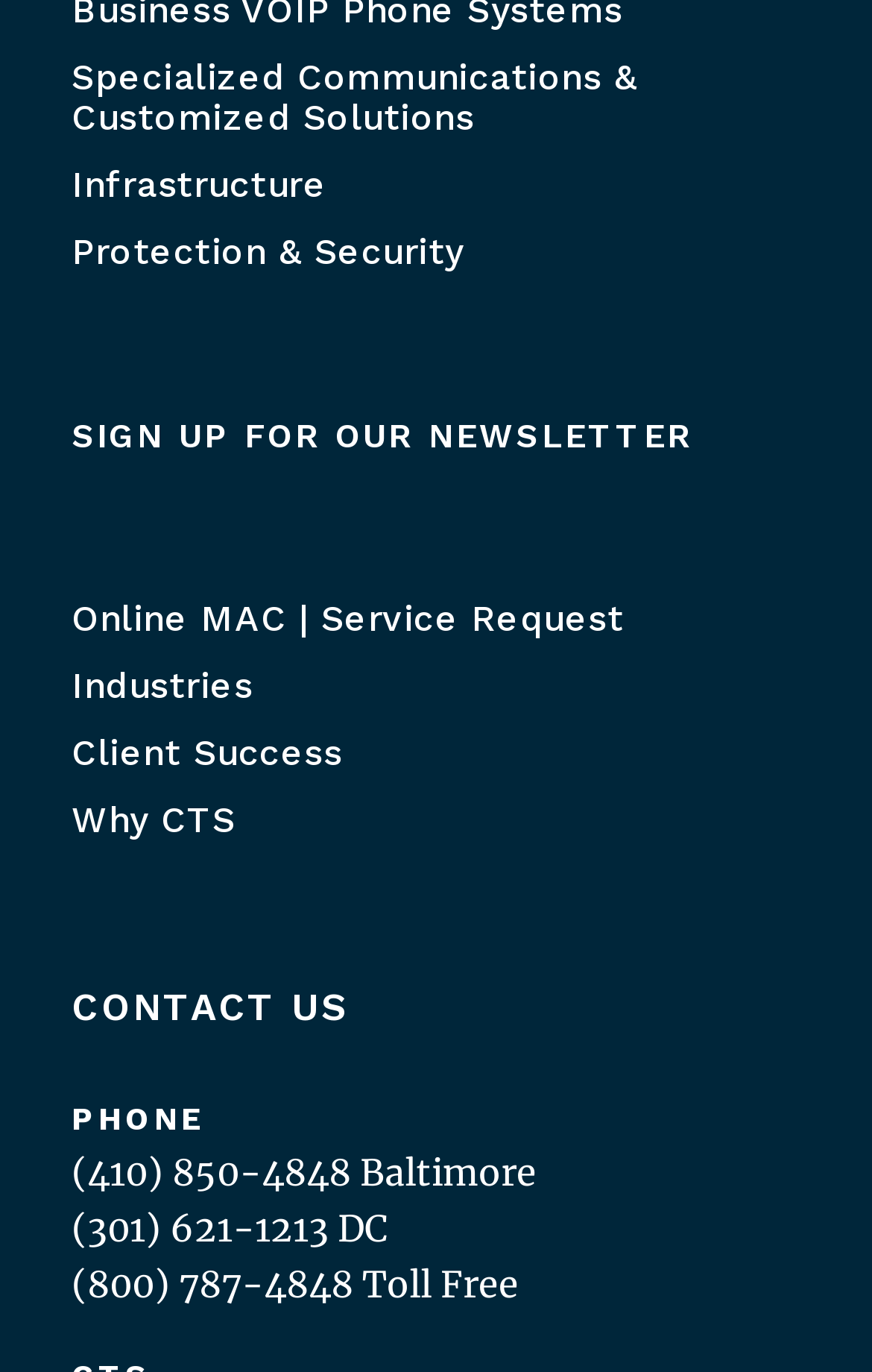Can you find the bounding box coordinates for the element to click on to achieve the instruction: "Click on Specialized Communications & Customized Solutions"?

[0.082, 0.041, 0.731, 0.101]